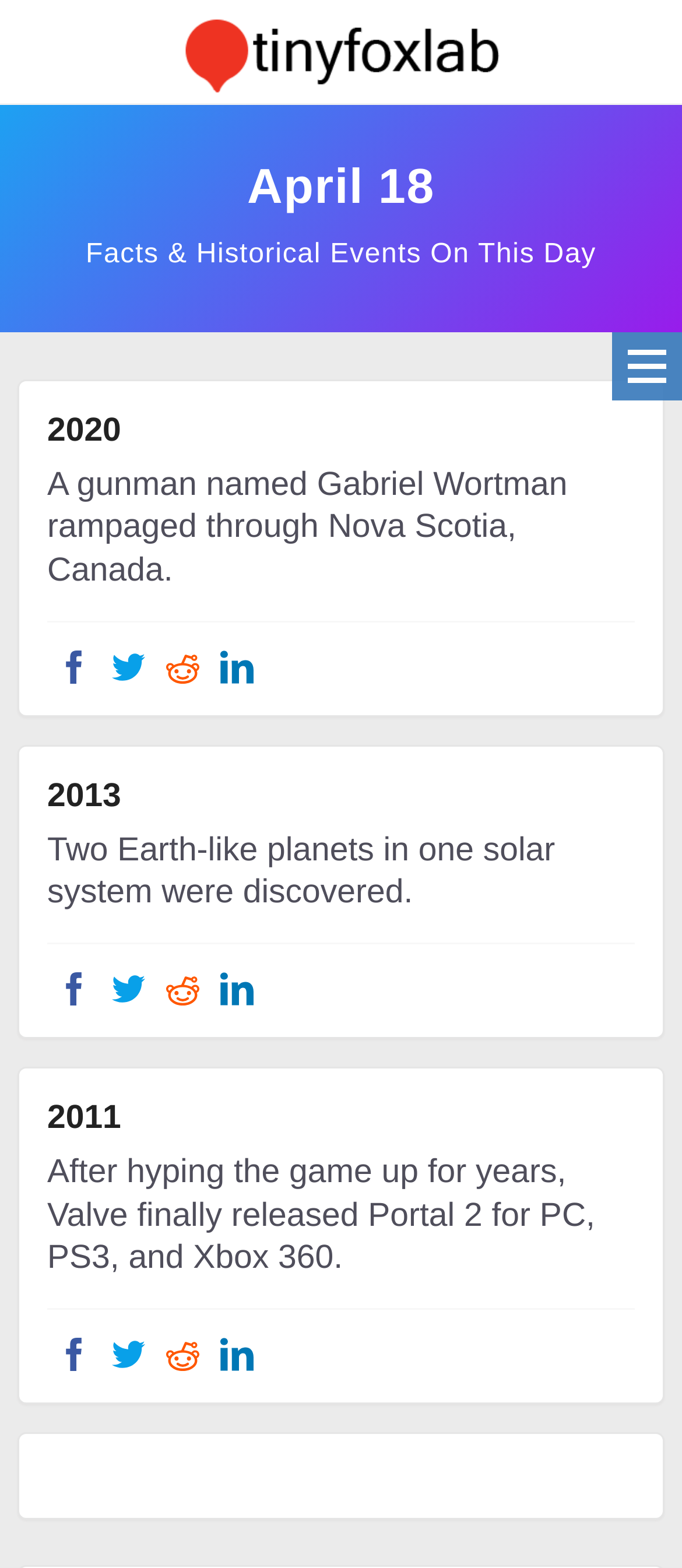Refer to the image and answer the question with as much detail as possible: What is the day of the month for the historical events listed?

The heading 'April 18' at the top of the page indicates that the historical events listed are for the 18th day of April.